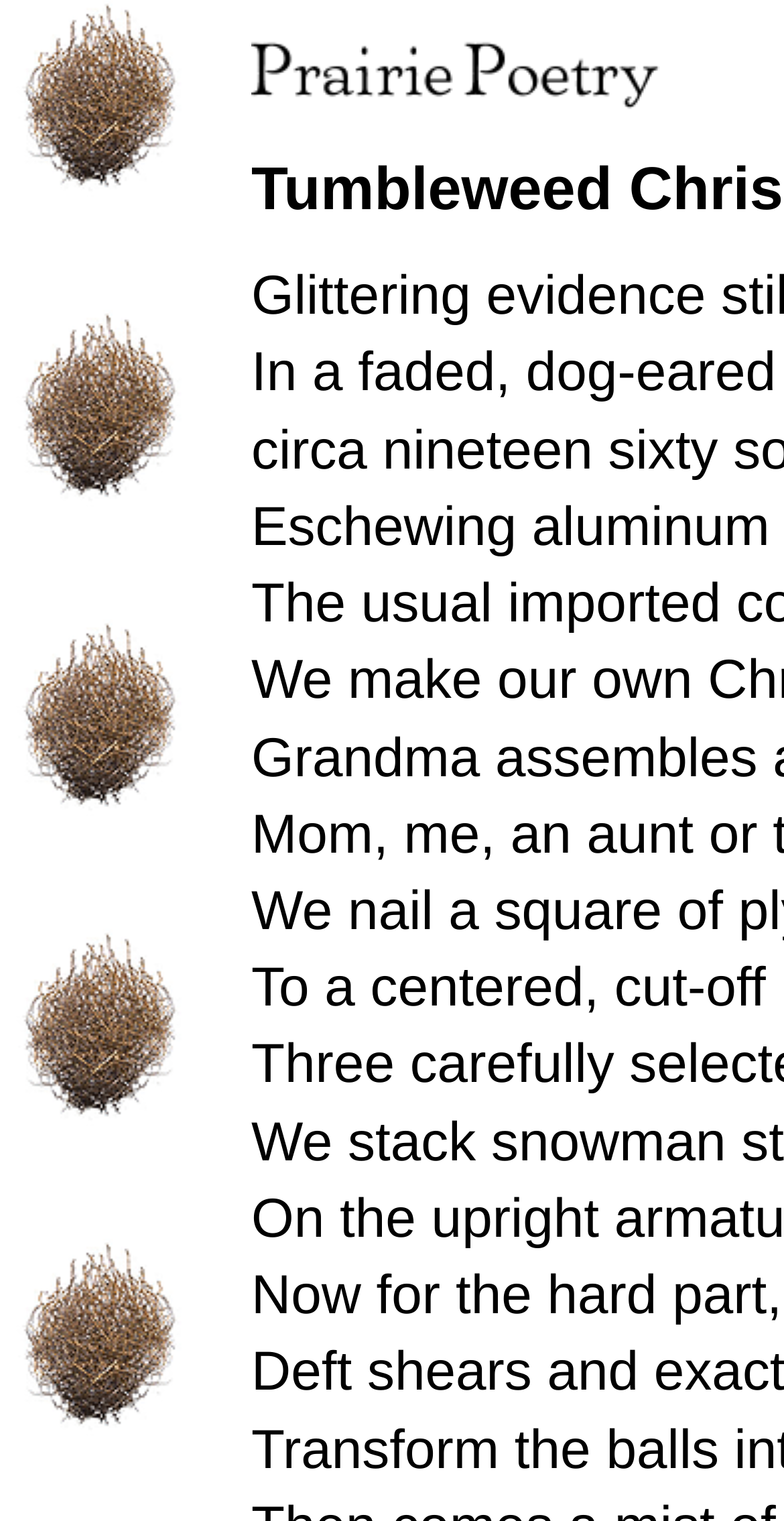Respond to the following query with just one word or a short phrase: 
What is the content of the second table cell?

Prairie Poetry